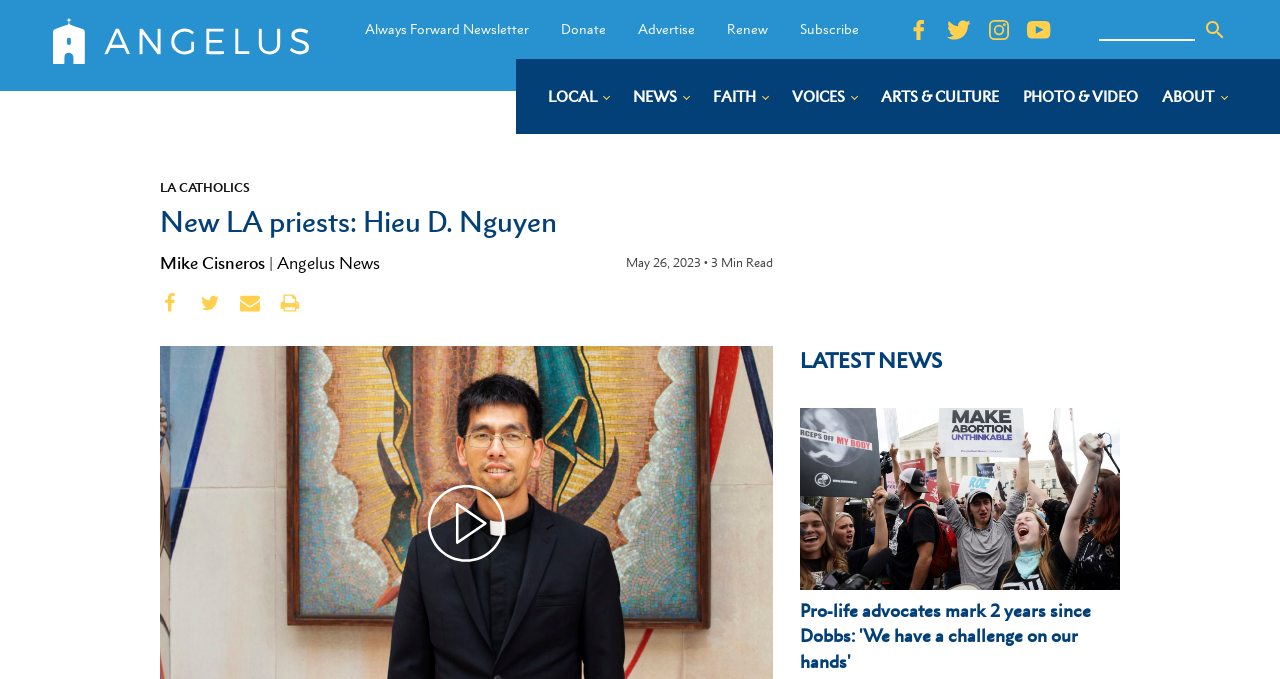Please determine the bounding box coordinates of the element's region to click for the following instruction: "Visit the LOCAL page".

[0.428, 0.127, 0.476, 0.161]